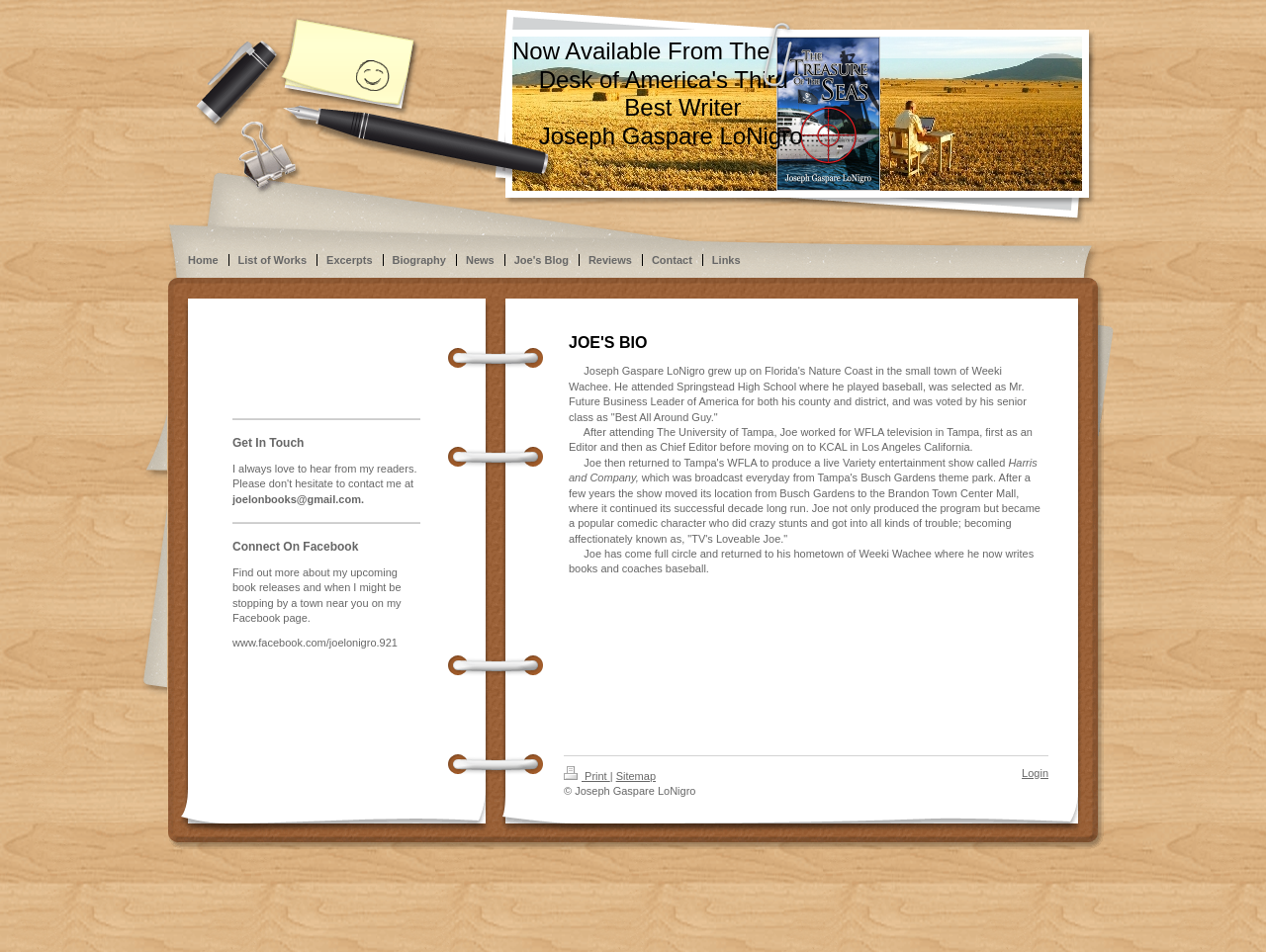Find the bounding box coordinates of the area that needs to be clicked in order to achieve the following instruction: "Get in touch with Joe through email". The coordinates should be specified as four float numbers between 0 and 1, i.e., [left, top, right, bottom].

[0.184, 0.518, 0.287, 0.53]